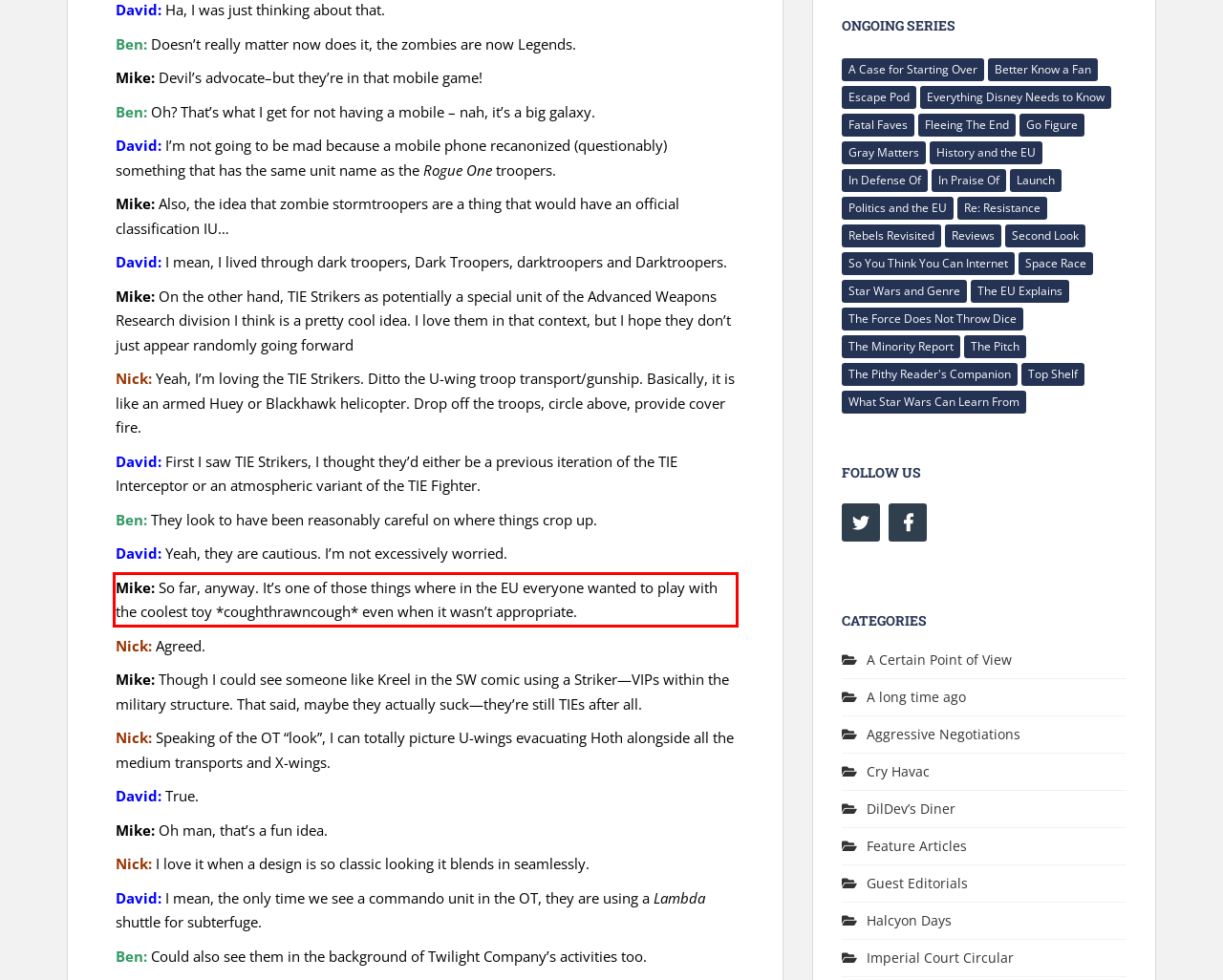From the provided screenshot, extract the text content that is enclosed within the red bounding box.

Mike: So far, anyway. It’s one of those things where in the EU everyone wanted to play with the coolest toy *coughthrawncough* even when it wasn’t appropriate.